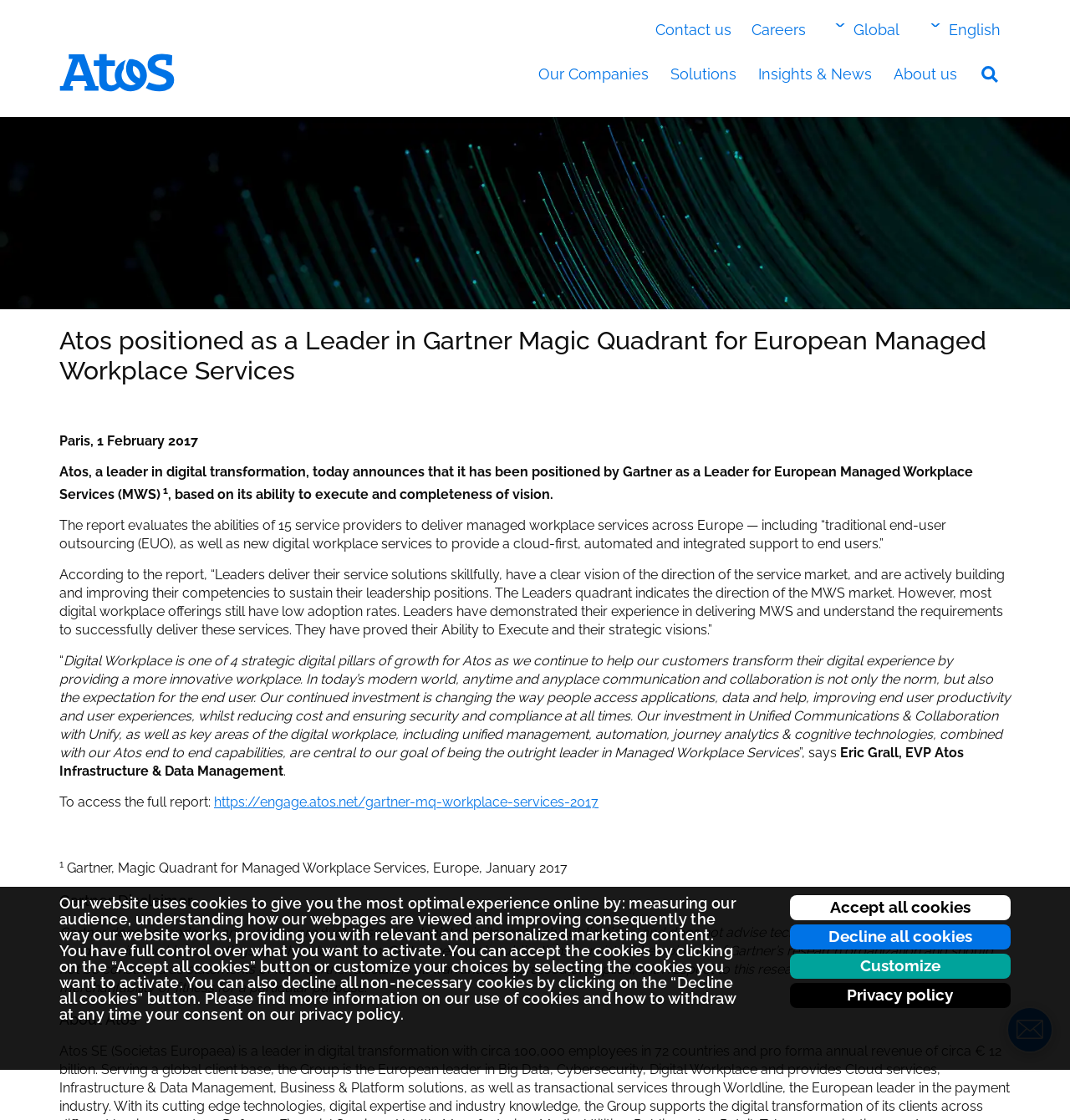Identify the title of the webpage and provide its text content.

Atos positioned as a Leader in Gartner Magic Quadrant for European Managed Workplace Services